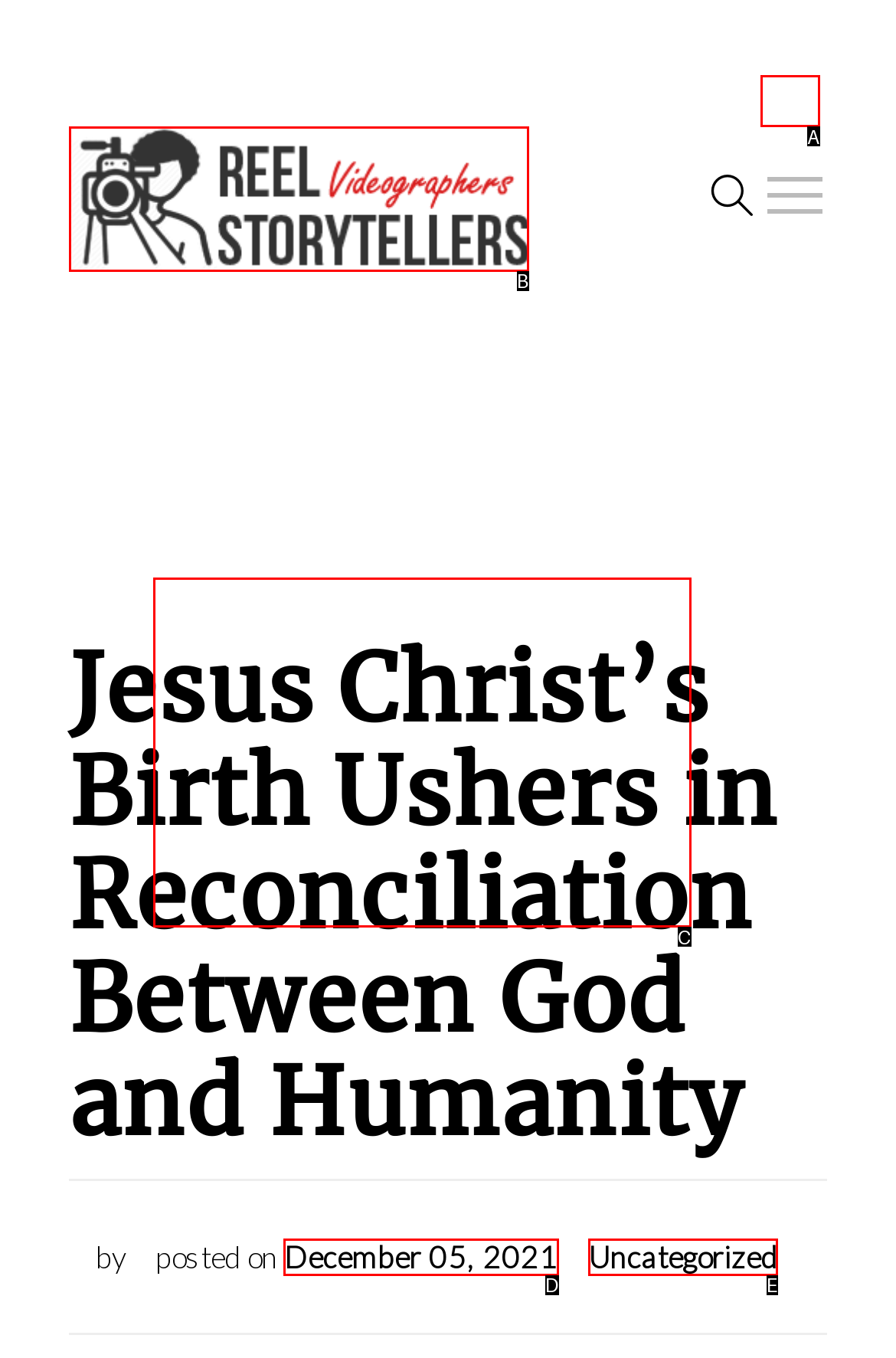From the available choices, determine which HTML element fits this description: December 05, 2021 Respond with the correct letter.

D